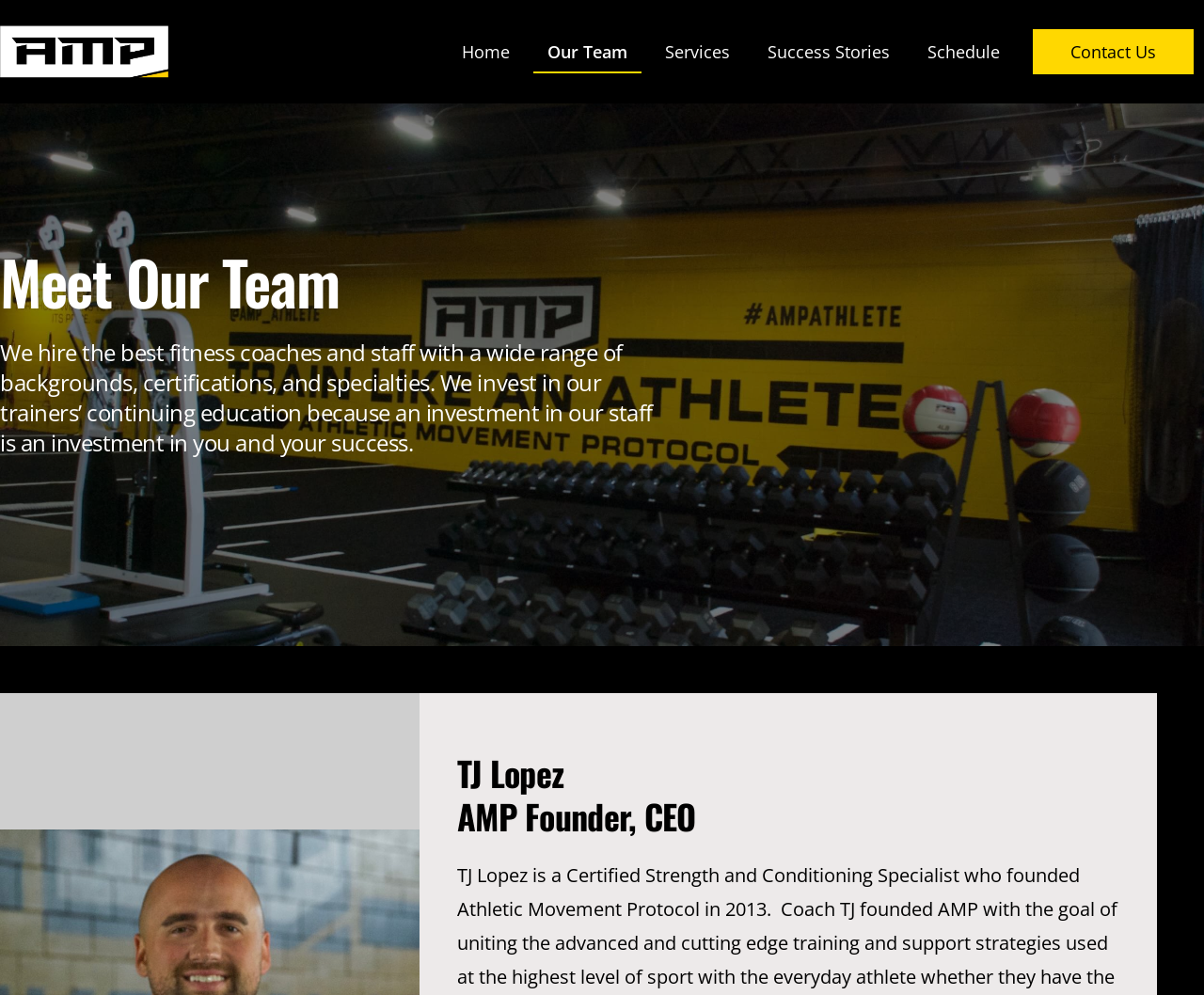Determine the bounding box for the UI element that matches this description: "Schedule".

[0.759, 0.03, 0.842, 0.074]